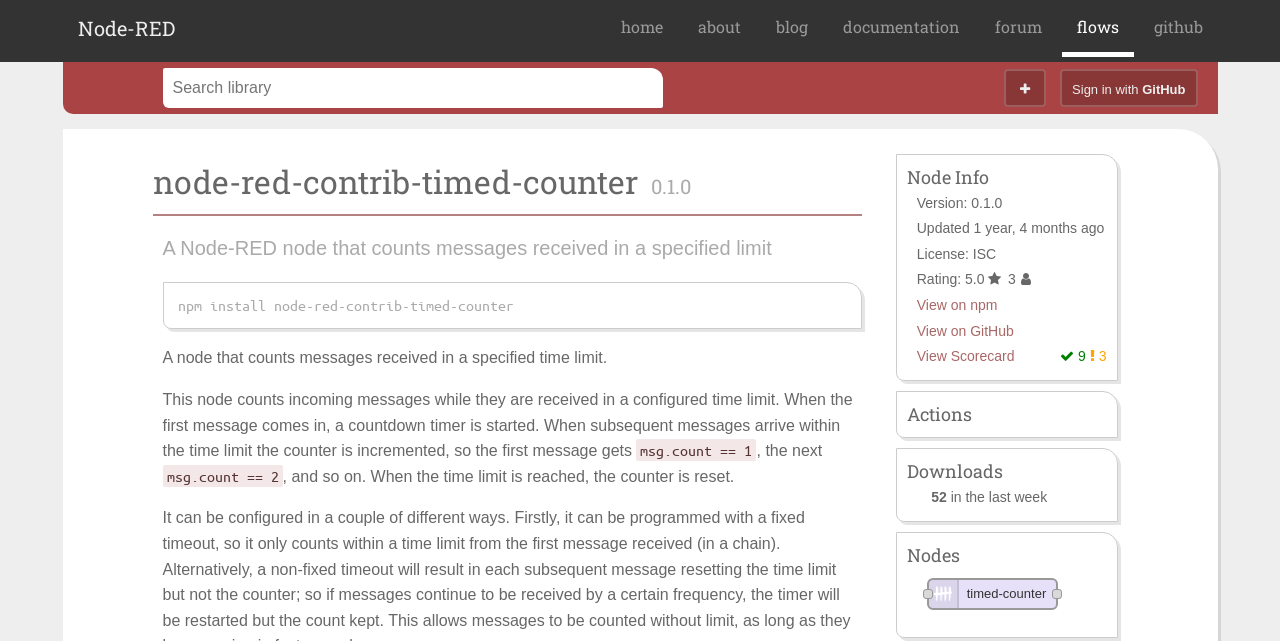Please identify the bounding box coordinates of the area that needs to be clicked to follow this instruction: "Search library".

[0.127, 0.106, 0.518, 0.168]